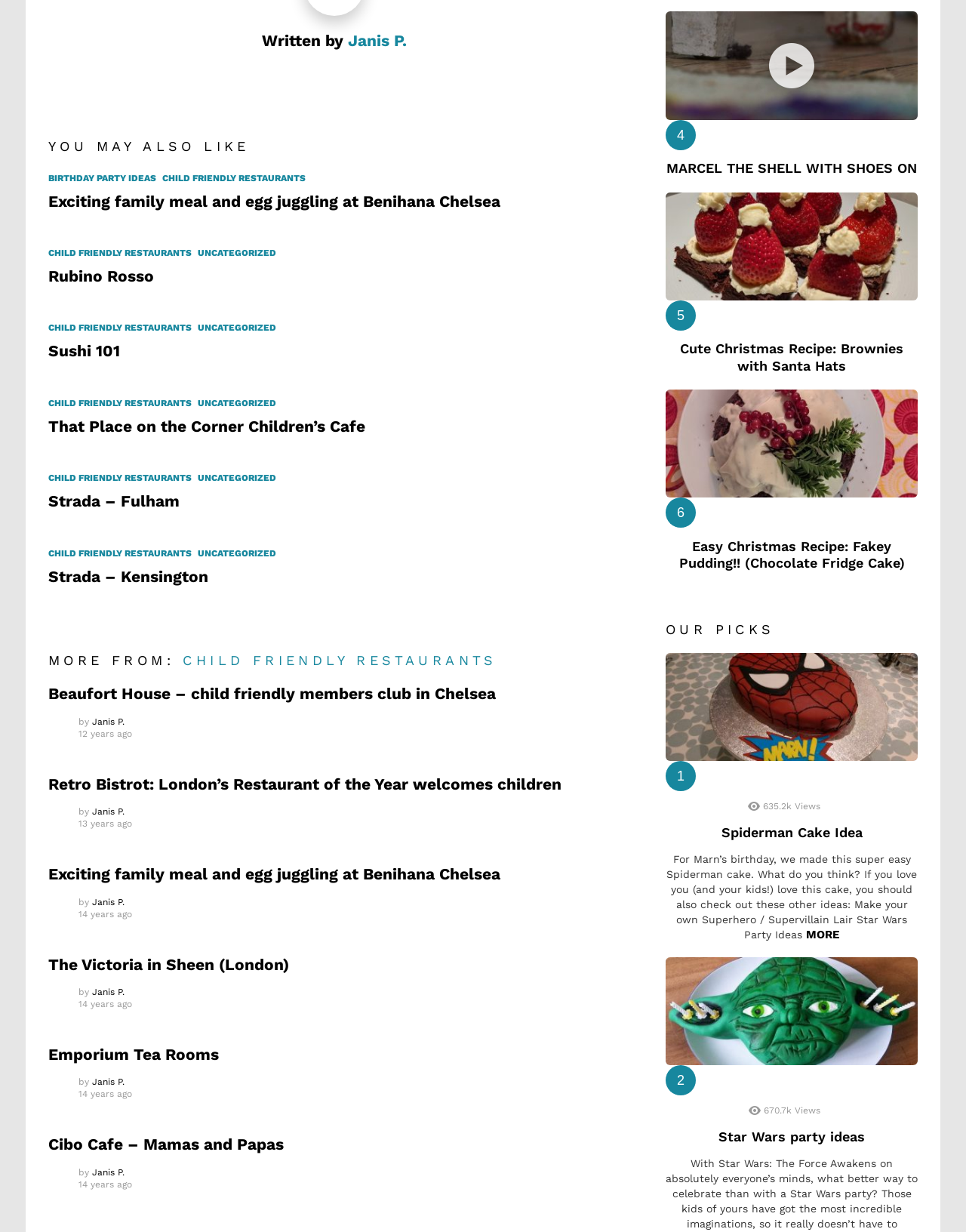Predict the bounding box coordinates of the area that should be clicked to accomplish the following instruction: "Check out 'Strada – Fulham'". The bounding box coordinates should consist of four float numbers between 0 and 1, i.e., [left, top, right, bottom].

[0.05, 0.399, 0.186, 0.414]